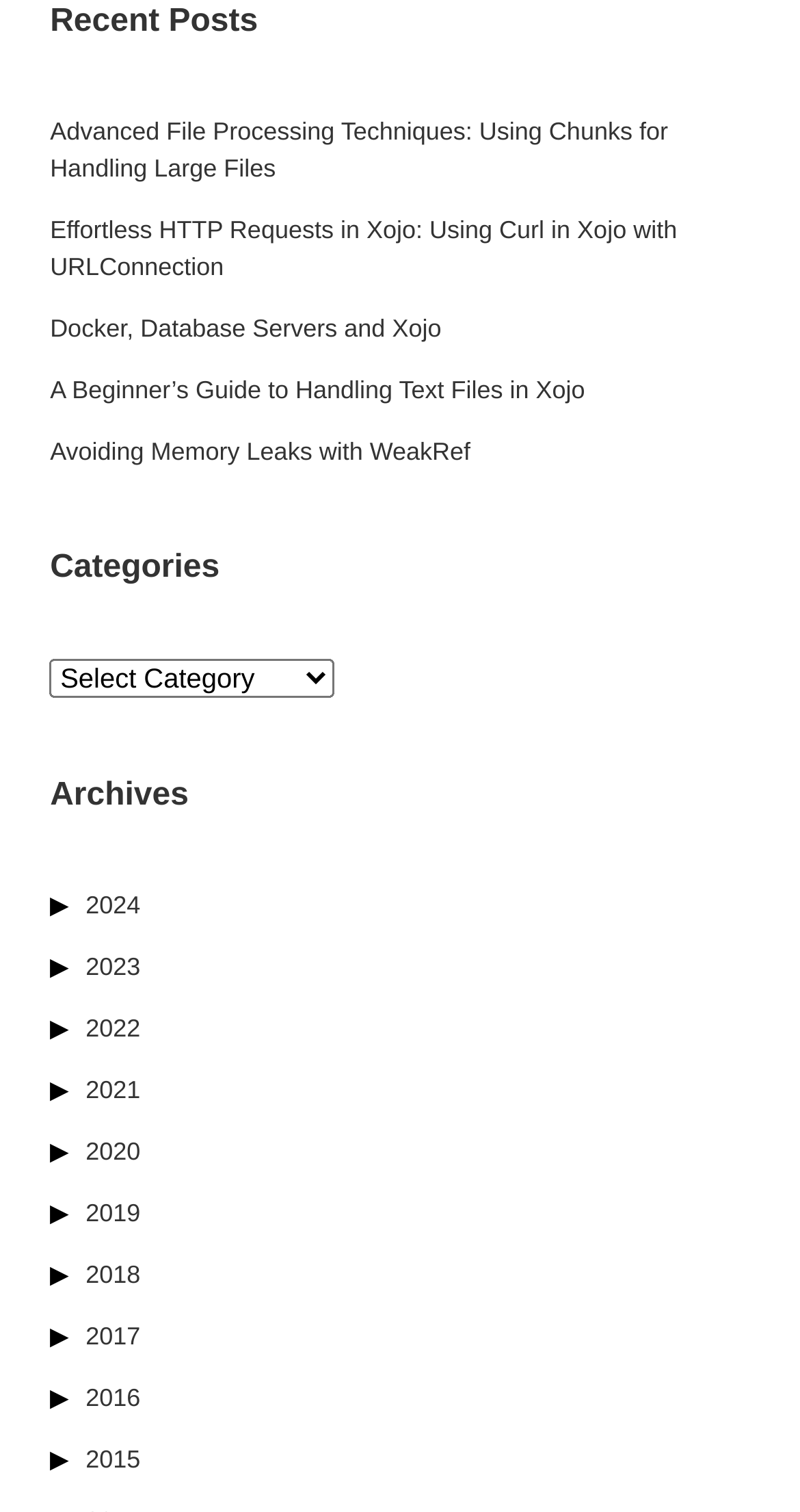Identify the bounding box coordinates of the section to be clicked to complete the task described by the following instruction: "View articles from 2024". The coordinates should be four float numbers between 0 and 1, formatted as [left, top, right, bottom].

[0.107, 0.59, 0.175, 0.609]